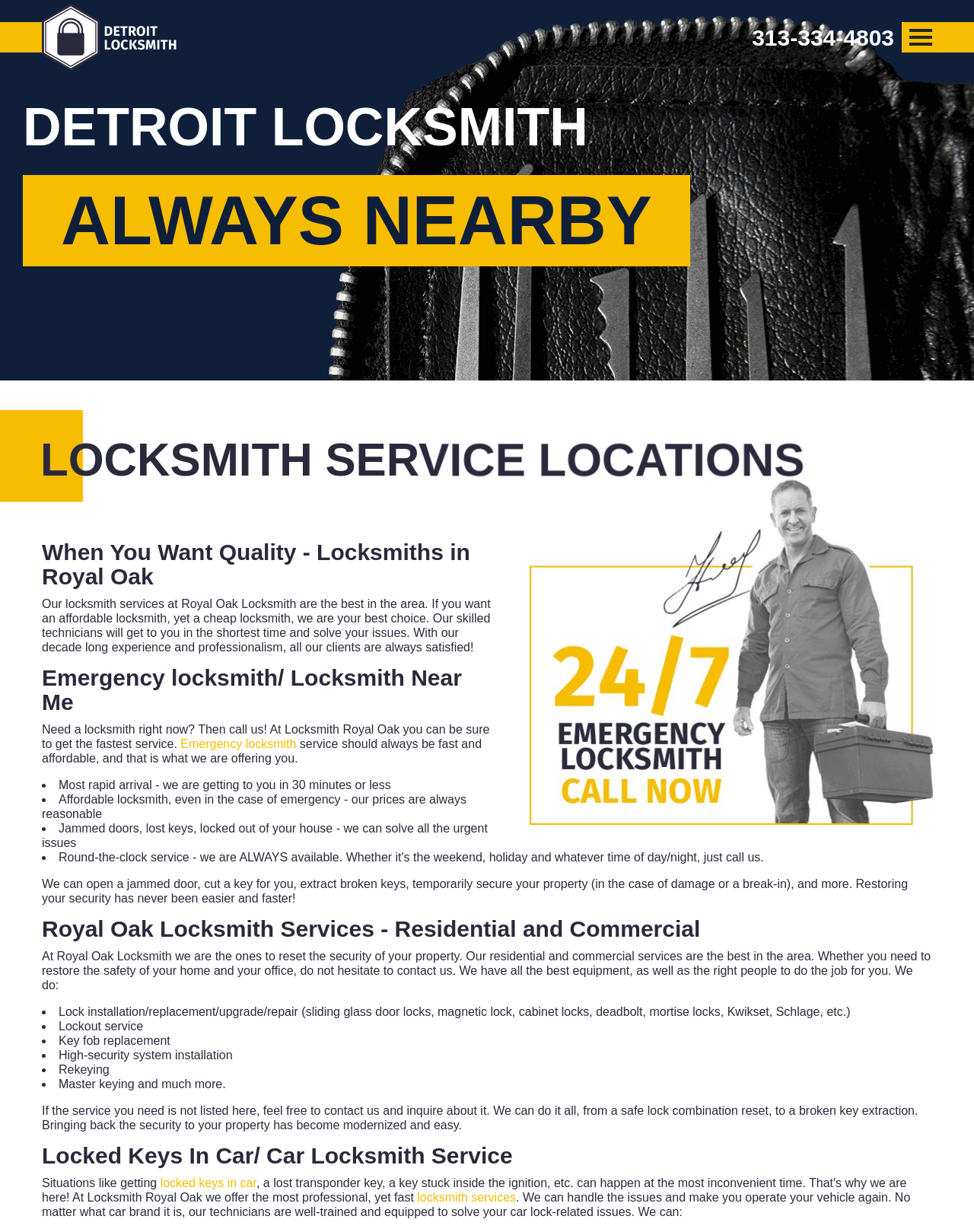Based on the element description, predict the bounding box coordinates (top-left x, top-left y, bottom-right x, bottom-right y) for the UI element in the screenshot: Yoga Books

None